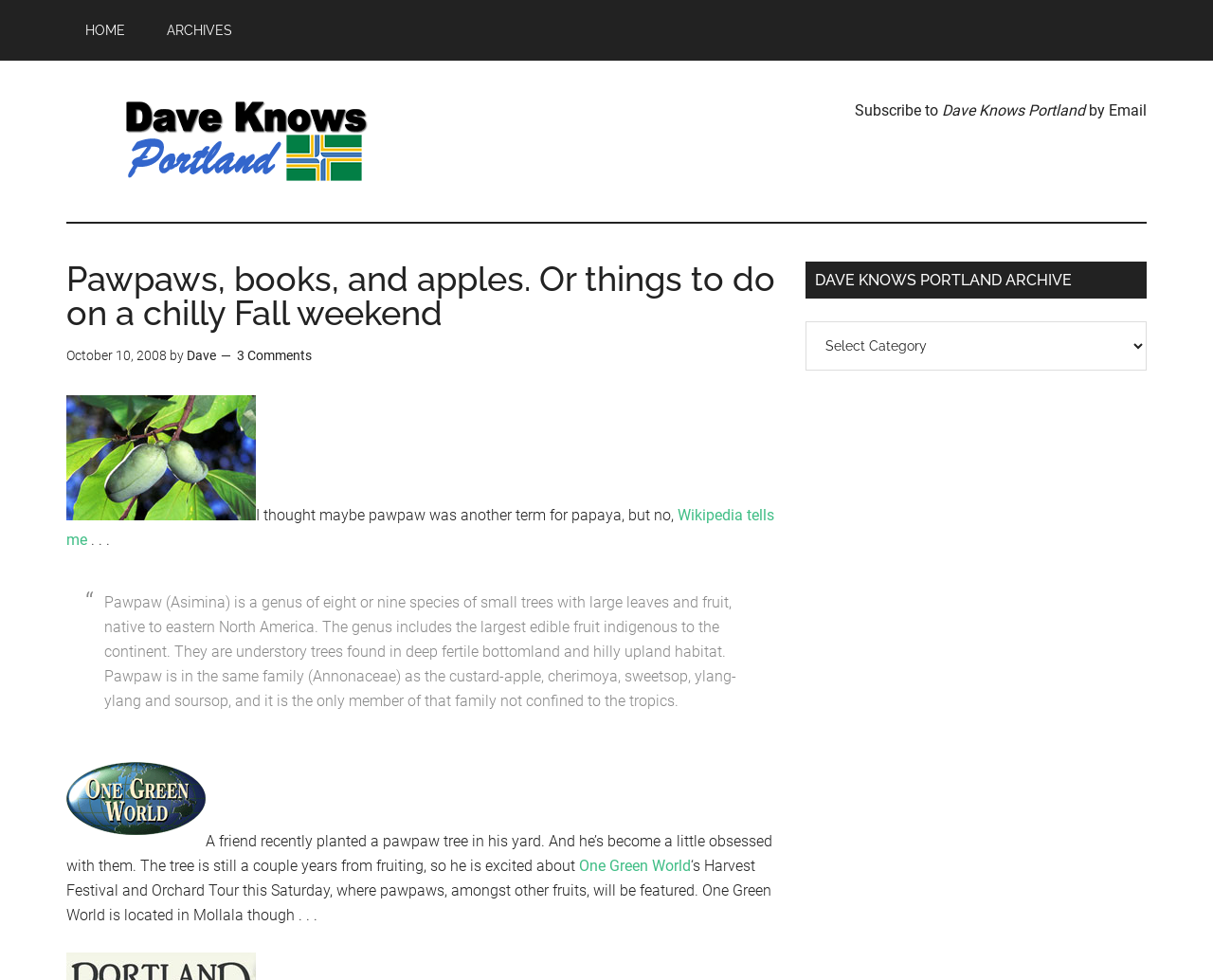Can you find the bounding box coordinates of the area I should click to execute the following instruction: "visit One Green World"?

[0.477, 0.874, 0.57, 0.892]